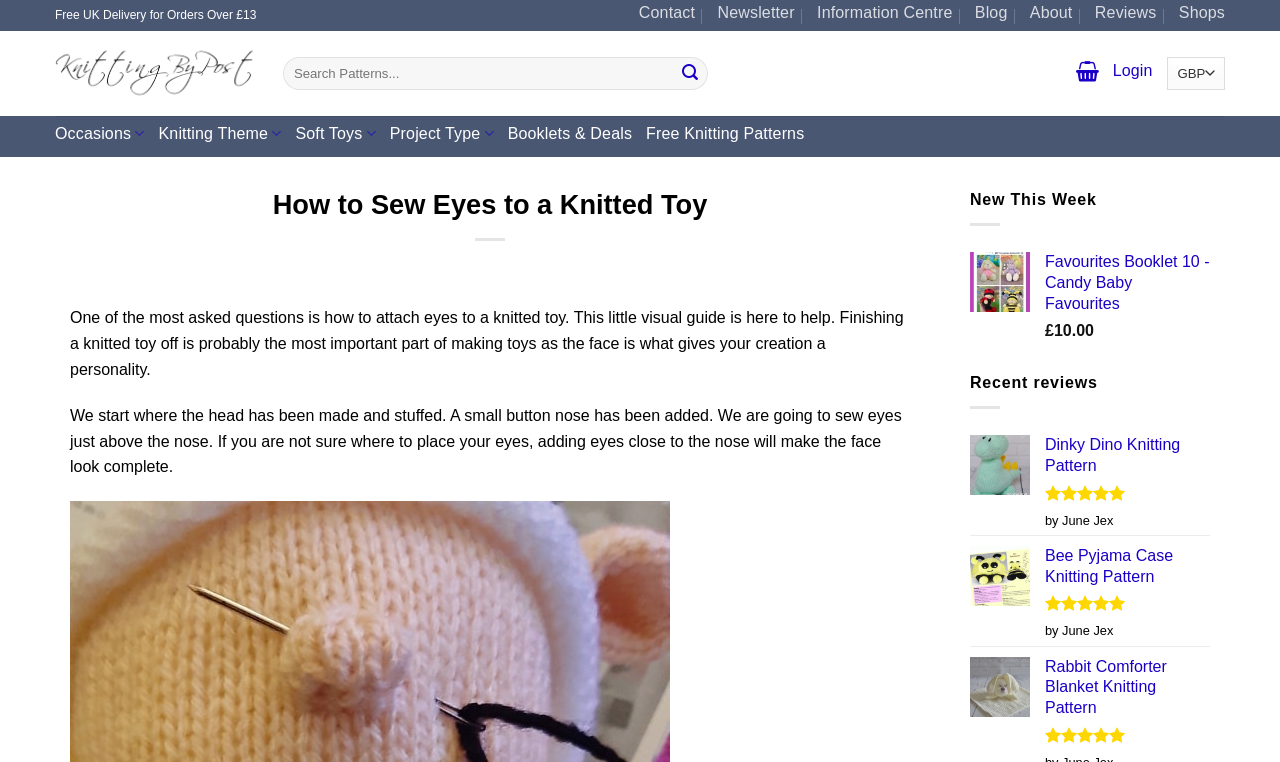Determine the bounding box coordinates of the clickable region to follow the instruction: "Login to the account".

[0.869, 0.07, 0.901, 0.123]